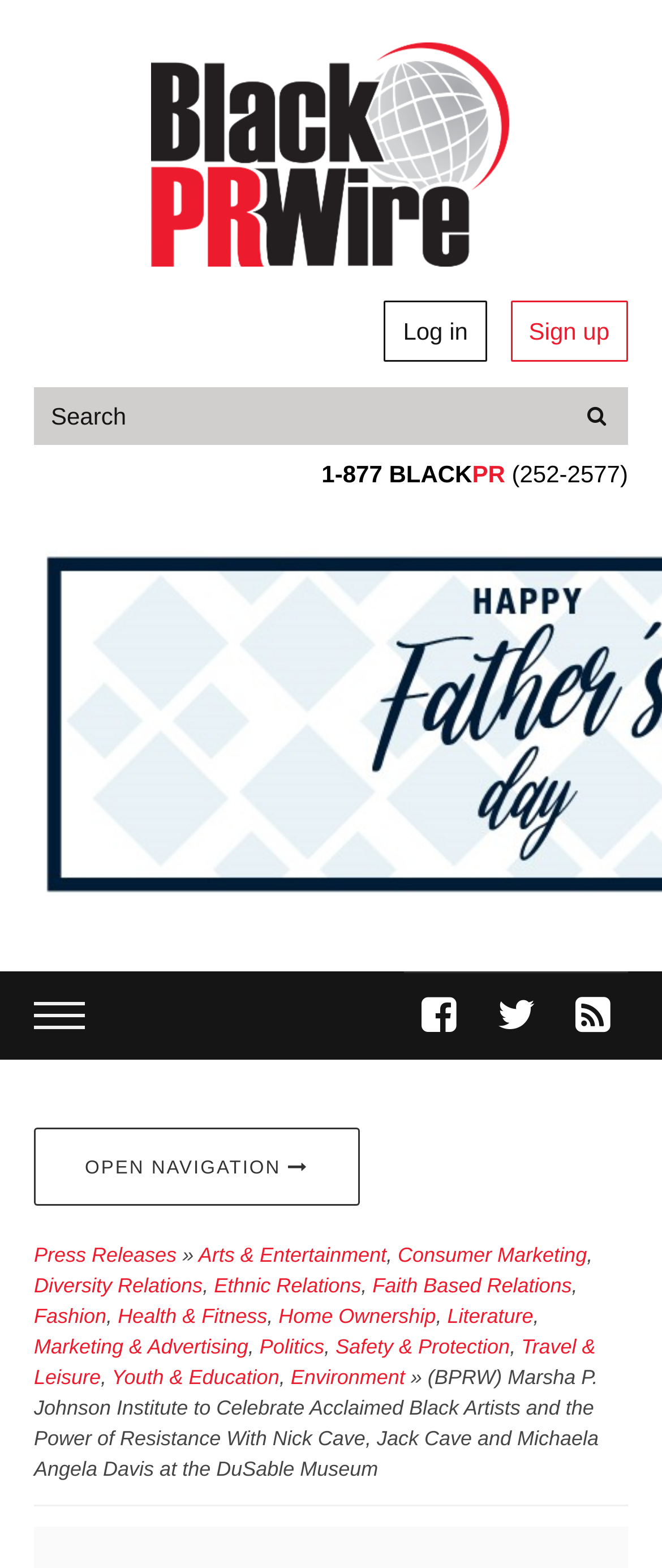Determine the bounding box coordinates of the region I should click to achieve the following instruction: "go to homepage". Ensure the bounding box coordinates are four float numbers between 0 and 1, i.e., [left, top, right, bottom].

[0.228, 0.027, 0.772, 0.17]